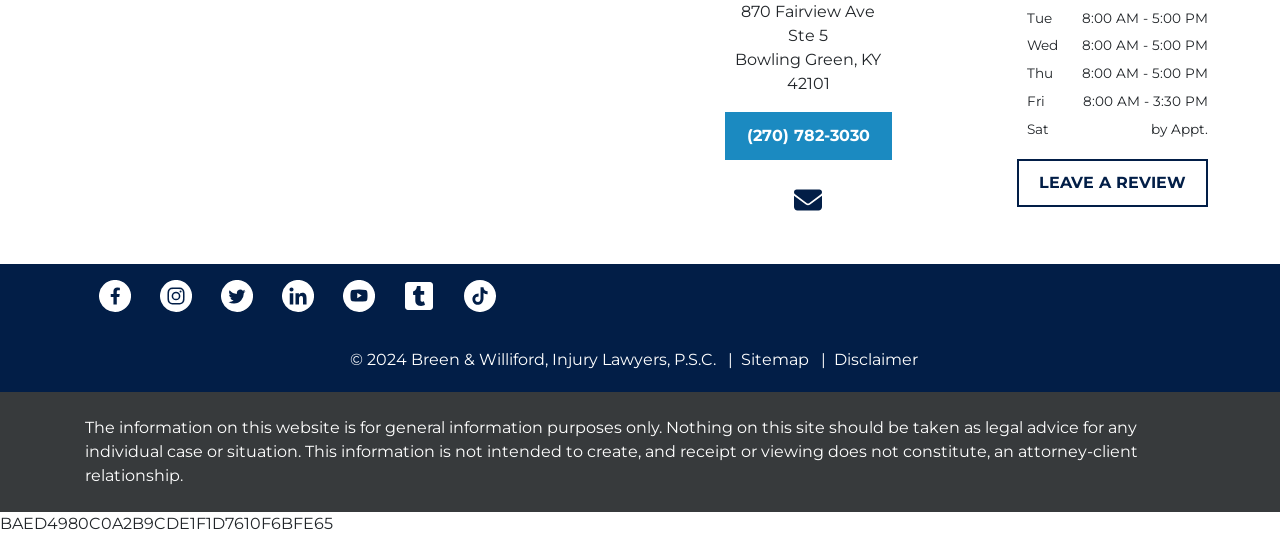What are the hours of operation for Tuesday?
Use the image to answer the question with a single word or phrase.

8:00 AM - 5:00 PM